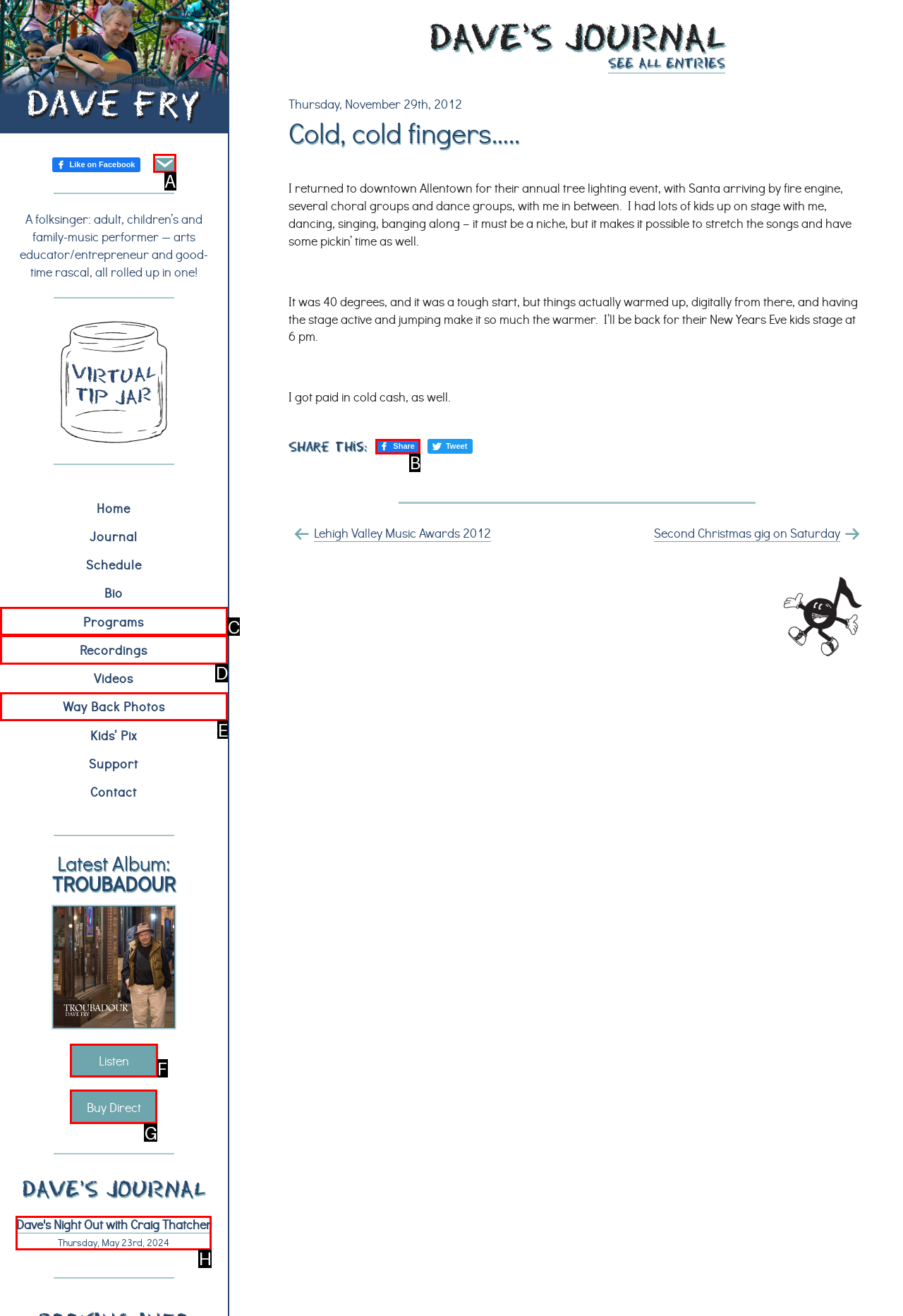Choose the HTML element that should be clicked to accomplish the task: Buy the album directly. Answer with the letter of the chosen option.

G